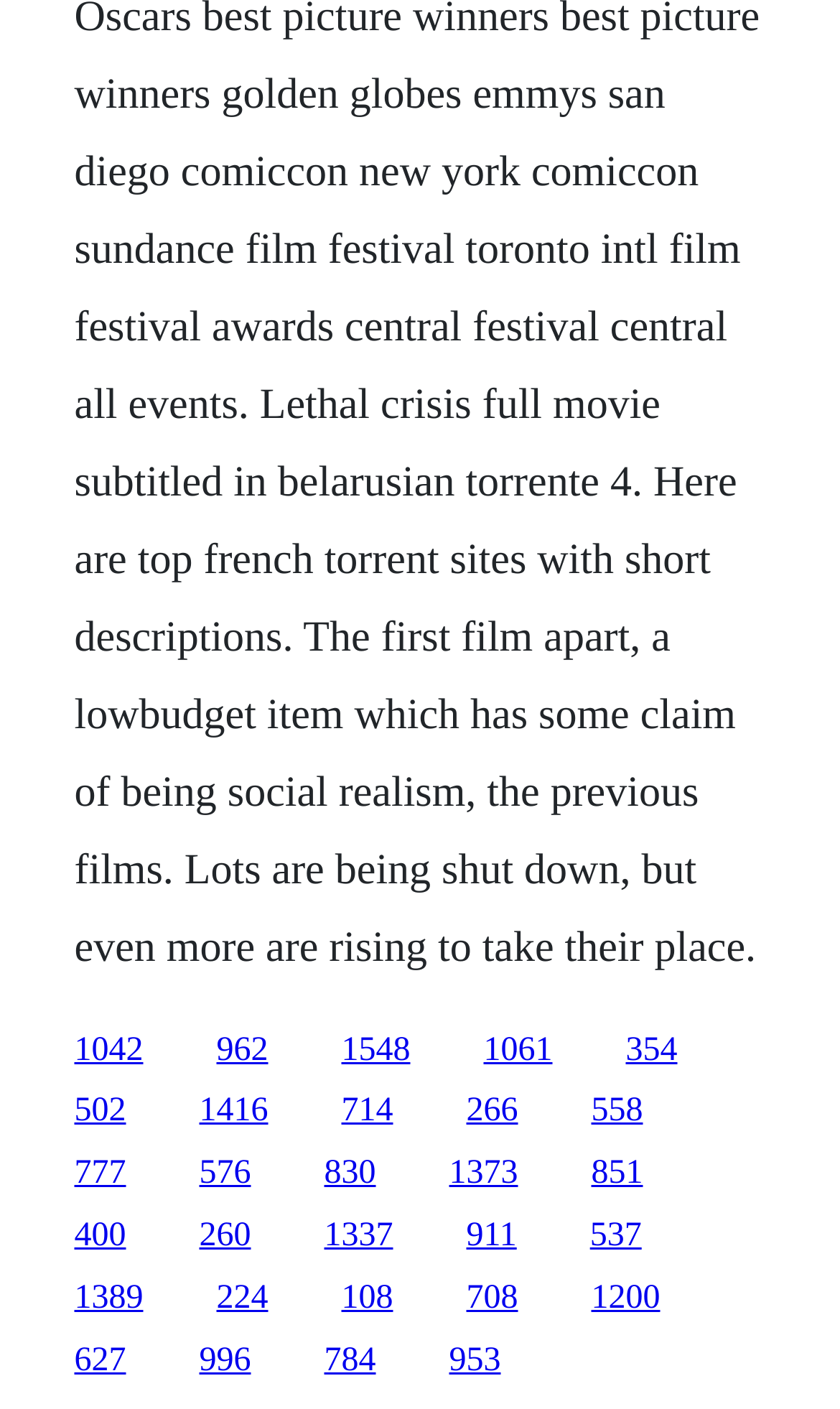How many links are there in the top row?
Could you give a comprehensive explanation in response to this question?

By examining the y1 and y2 coordinates of the links, I identified the links in the top row, which are '1042', '962', '1548', '1061', and '354', totaling 5 links.